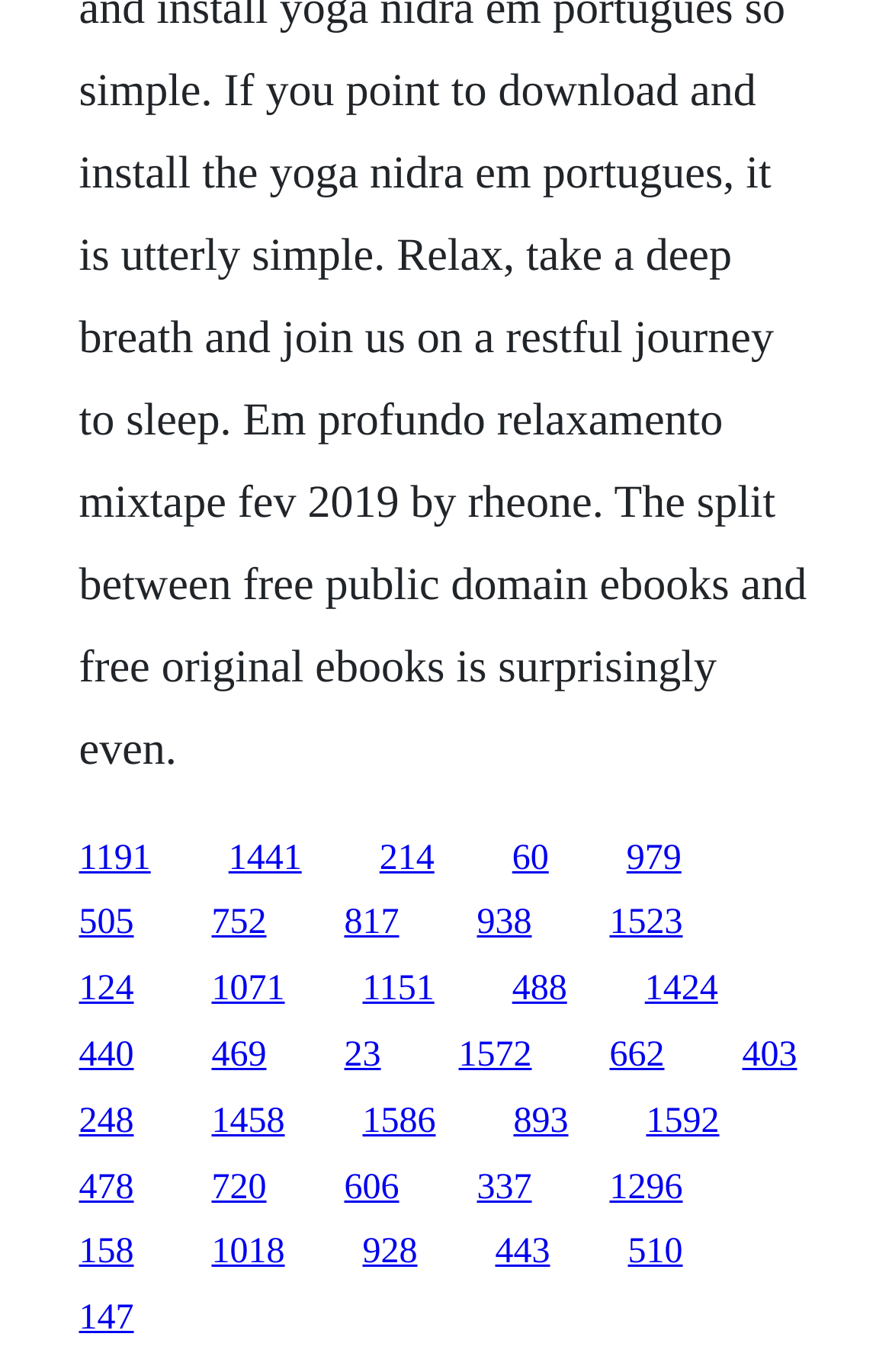Identify the bounding box coordinates of the clickable region required to complete the instruction: "explore best stuffed animal brands". The coordinates should be given as four float numbers within the range of 0 and 1, i.e., [left, top, right, bottom].

None